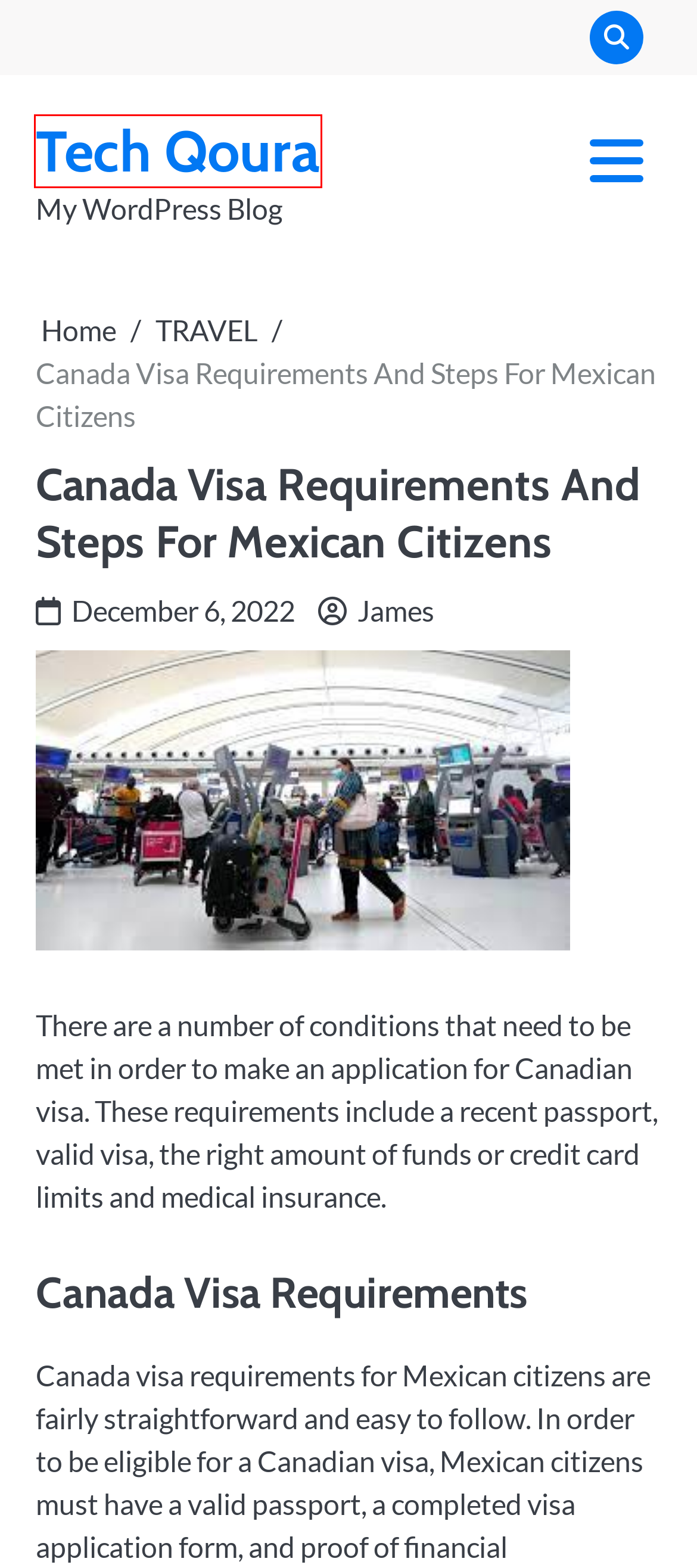Given a screenshot of a webpage with a red bounding box highlighting a UI element, choose the description that best corresponds to the new webpage after clicking the element within the red bounding box. Here are your options:
A. TRAVEL - Tech Qoura
B. James - Tech Qoura
C. Indian Visa Requirements for Citizens of Kyrgyzstan and Laos - Tech Qoura
D. Get Your Canada Visa Fast And Efficiently Via Our Website - Tech Qoura
E. Fashion - Tech Qoura
F. GENERAL - Tech Qoura
G. Tech Qoura - My WordPress Blog
H. FEATURED - Tech Qoura

G